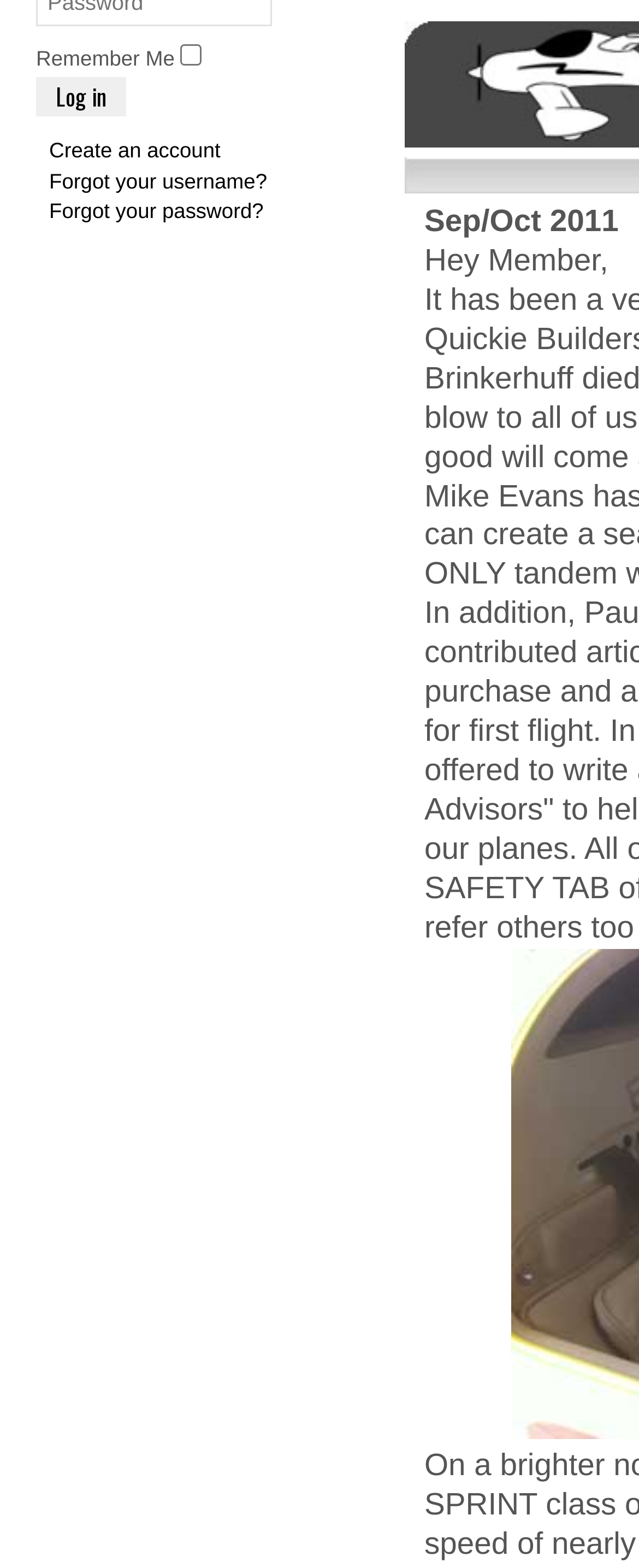Given the element description "Forgot your password?", identify the bounding box of the corresponding UI element.

[0.077, 0.126, 0.412, 0.142]